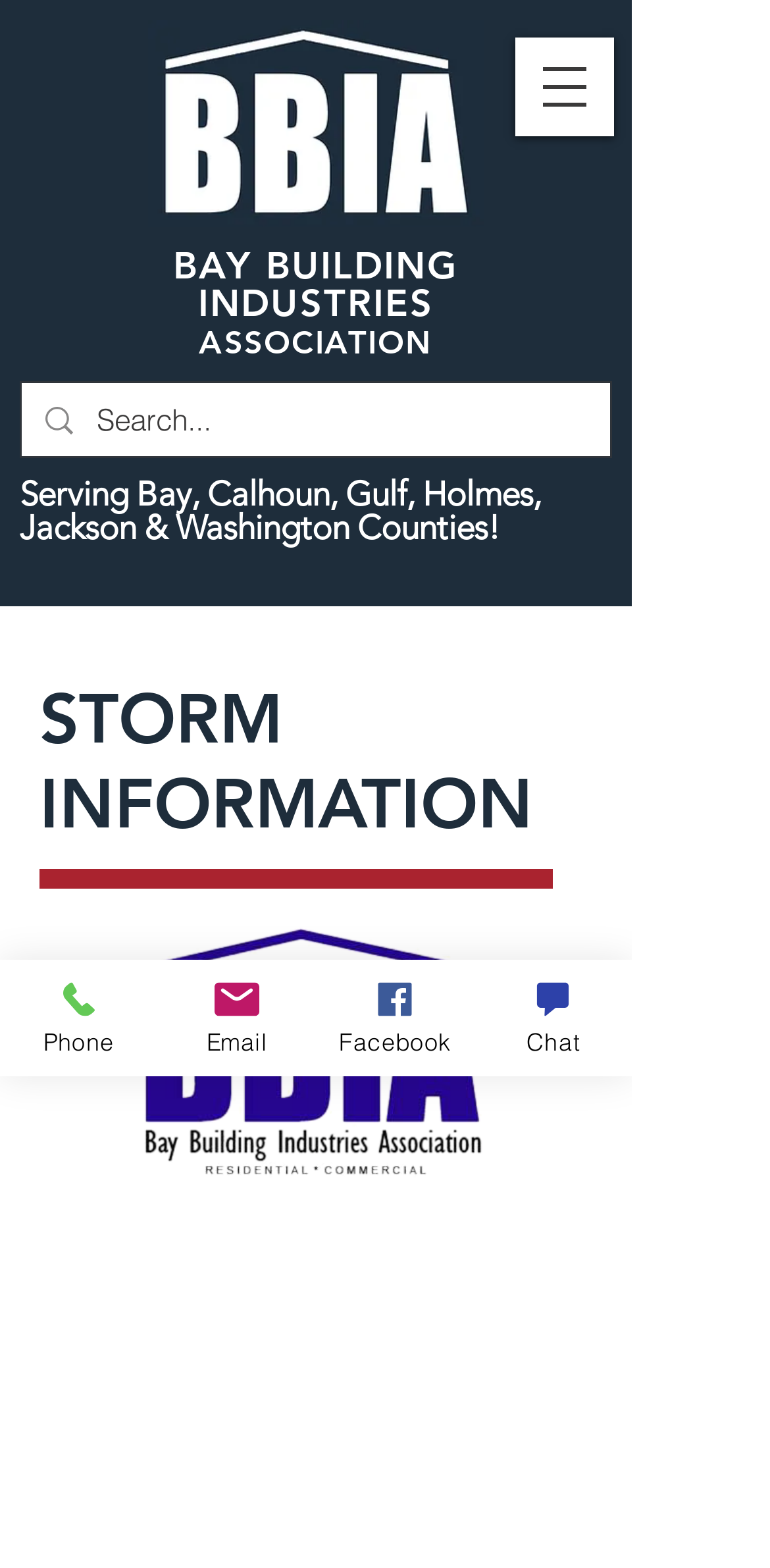Please identify the bounding box coordinates of the element's region that I should click in order to complete the following instruction: "View 'Apr 2023'". The bounding box coordinates consist of four float numbers between 0 and 1, i.e., [left, top, right, bottom].

None